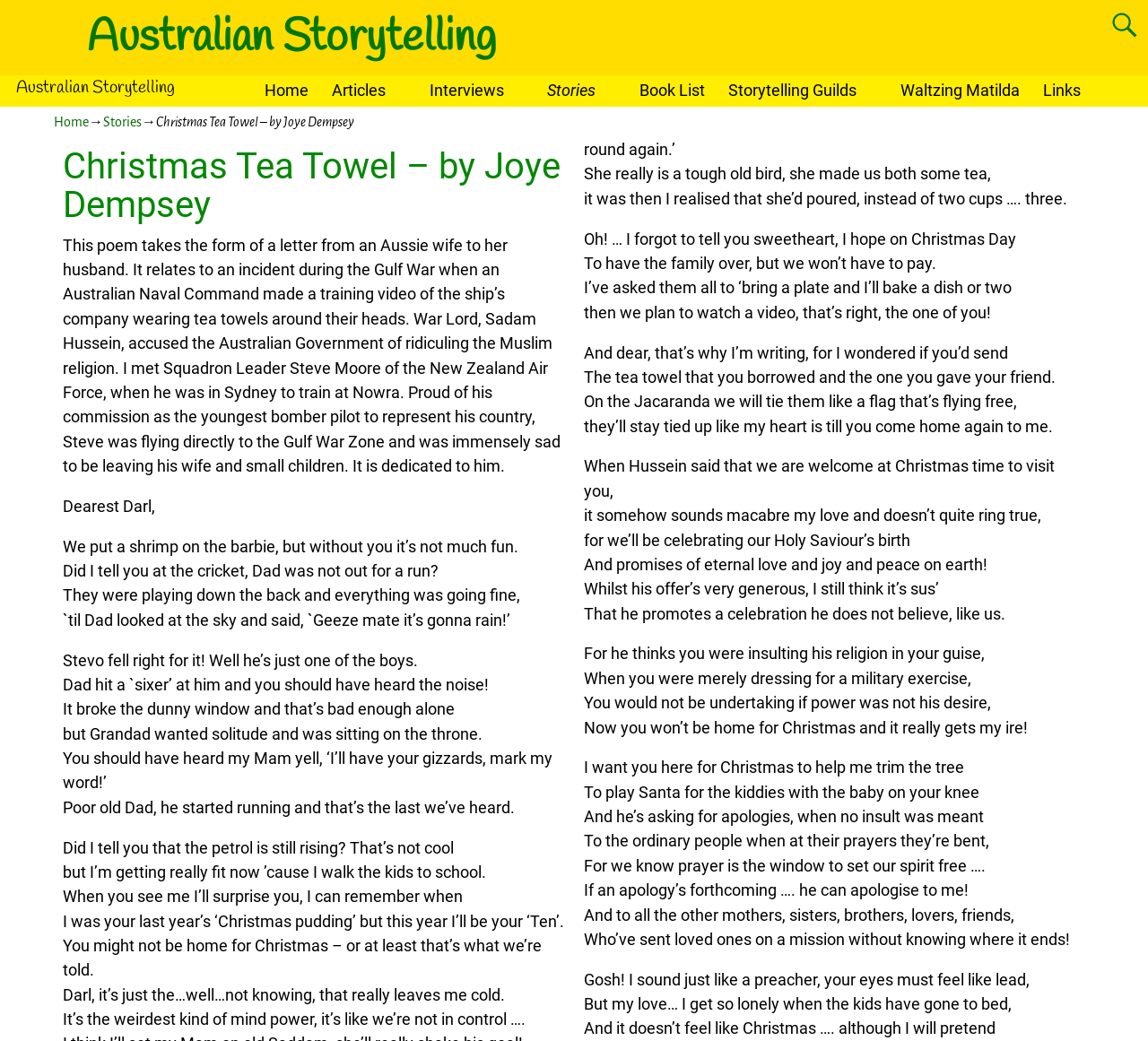Identify the bounding box coordinates of the section that should be clicked to achieve the task described: "click Australian Storytelling".

[0.07, 0.011, 0.97, 0.063]